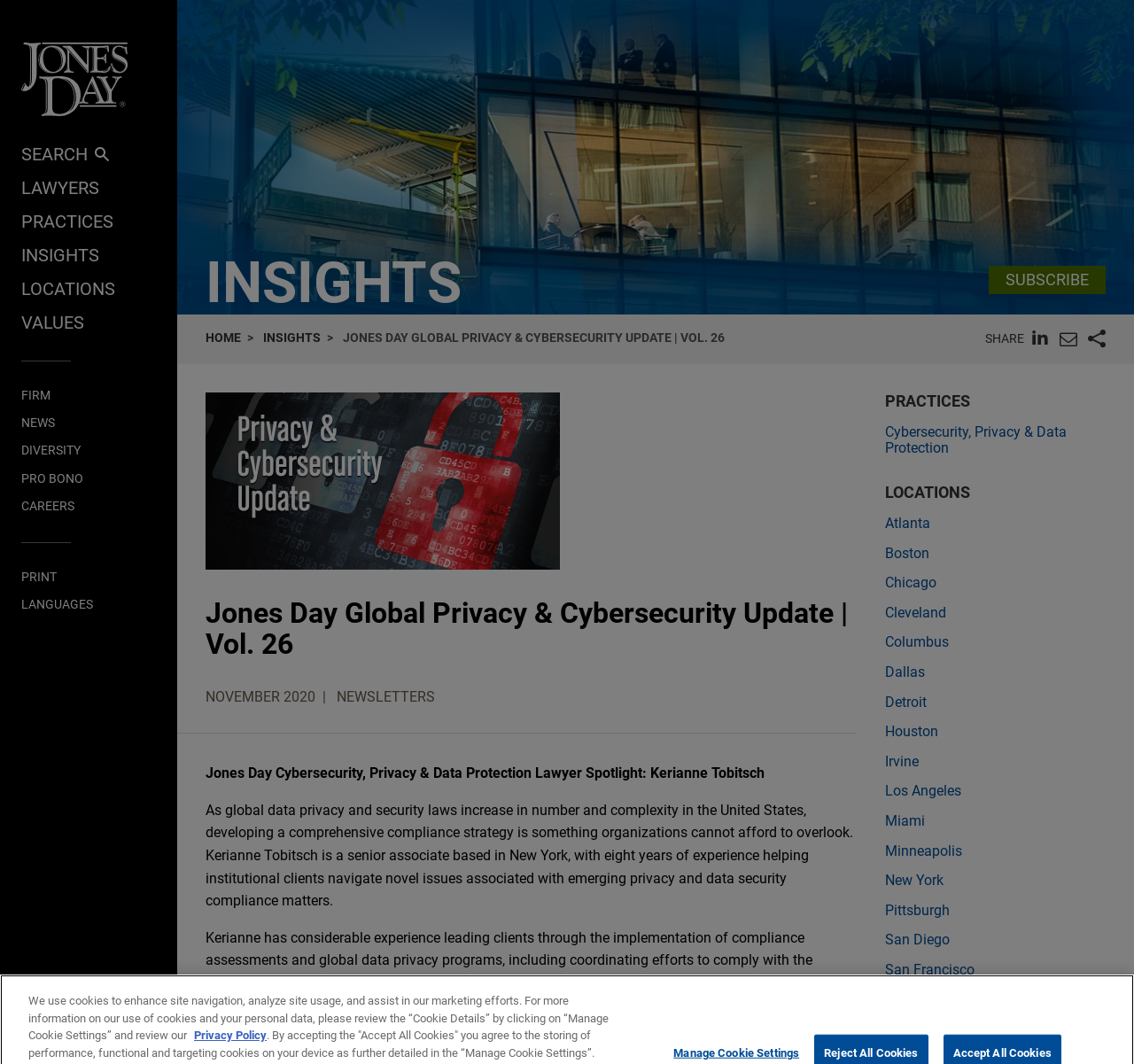Bounding box coordinates should be provided in the format (top-left x, top-left y, bottom-right x, bottom-right y) with all values between 0 and 1. Identify the bounding box for this UI element: Add to cart

None